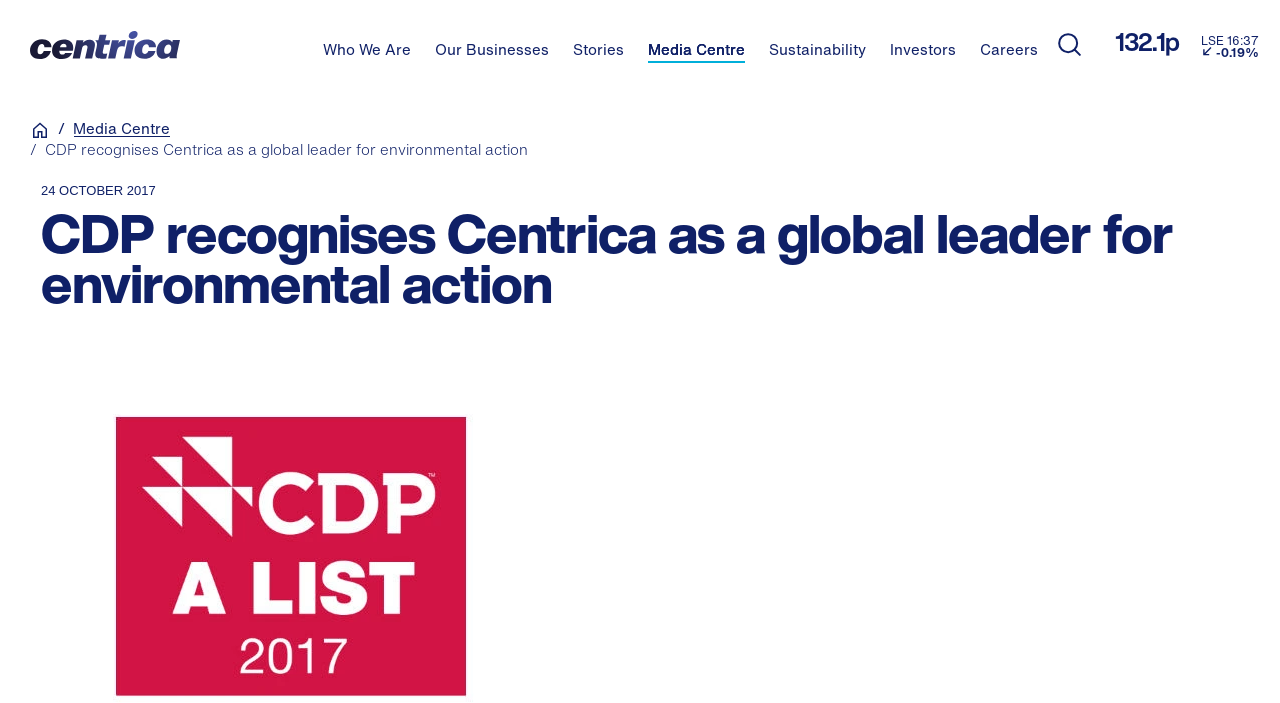Create a detailed description of the webpage's content and layout.

The webpage appears to be a news article or press release from Centrica, a global energy company. At the top left, there is a link to "Centrica" accompanied by a small image of the company's logo. Below this, there is a navigation menu with buttons labeled "Who We Are", "Our Businesses", "Stories", "Media Centre", "Sustainability", "Investors", and "Careers", which are evenly spaced and aligned horizontally.

On the top right, there is a section displaying the company's stock information, including the current stock price "132.1p", the time "LSE 16:37", and a percentage change "-0.19%". Next to this section, there is a search button that, when expanded, reveals a search bar.

Below the navigation menu, there is a main content area with a heading that reads "CDP recognises Centrica as a global leader for environmental action". This heading is followed by a link to the same title, which likely leads to the same article. On the right side of the main content area, there is a timestamp "24 OCTOBER 2017" displayed in a smaller font.

At the top of the page, there are also links to "Home" and "Media Centre" on the left and right sides, respectively. Overall, the webpage has a clean and organized layout, making it easy to navigate and find relevant information.